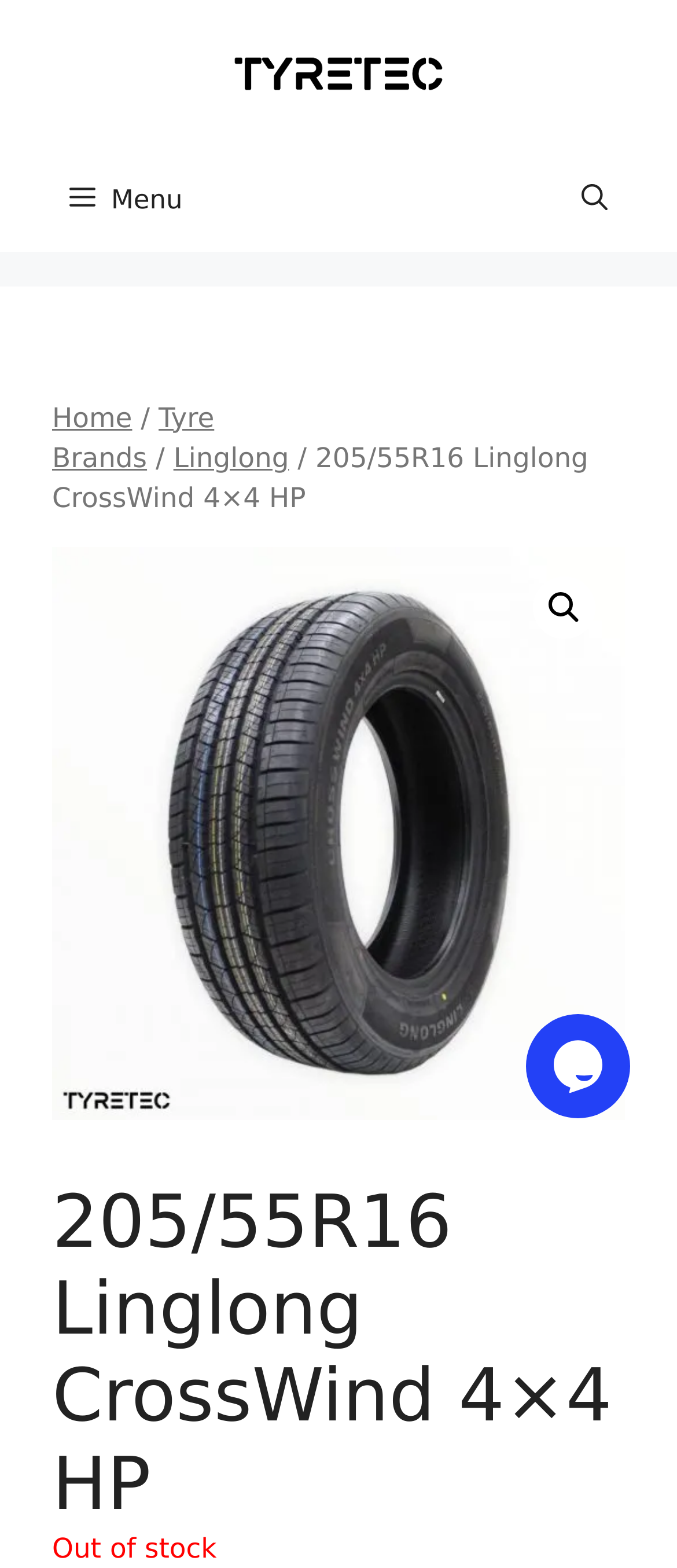Identify the bounding box coordinates of the region that should be clicked to execute the following instruction: "Click on the Tyretec logo".

[0.308, 0.022, 0.692, 0.071]